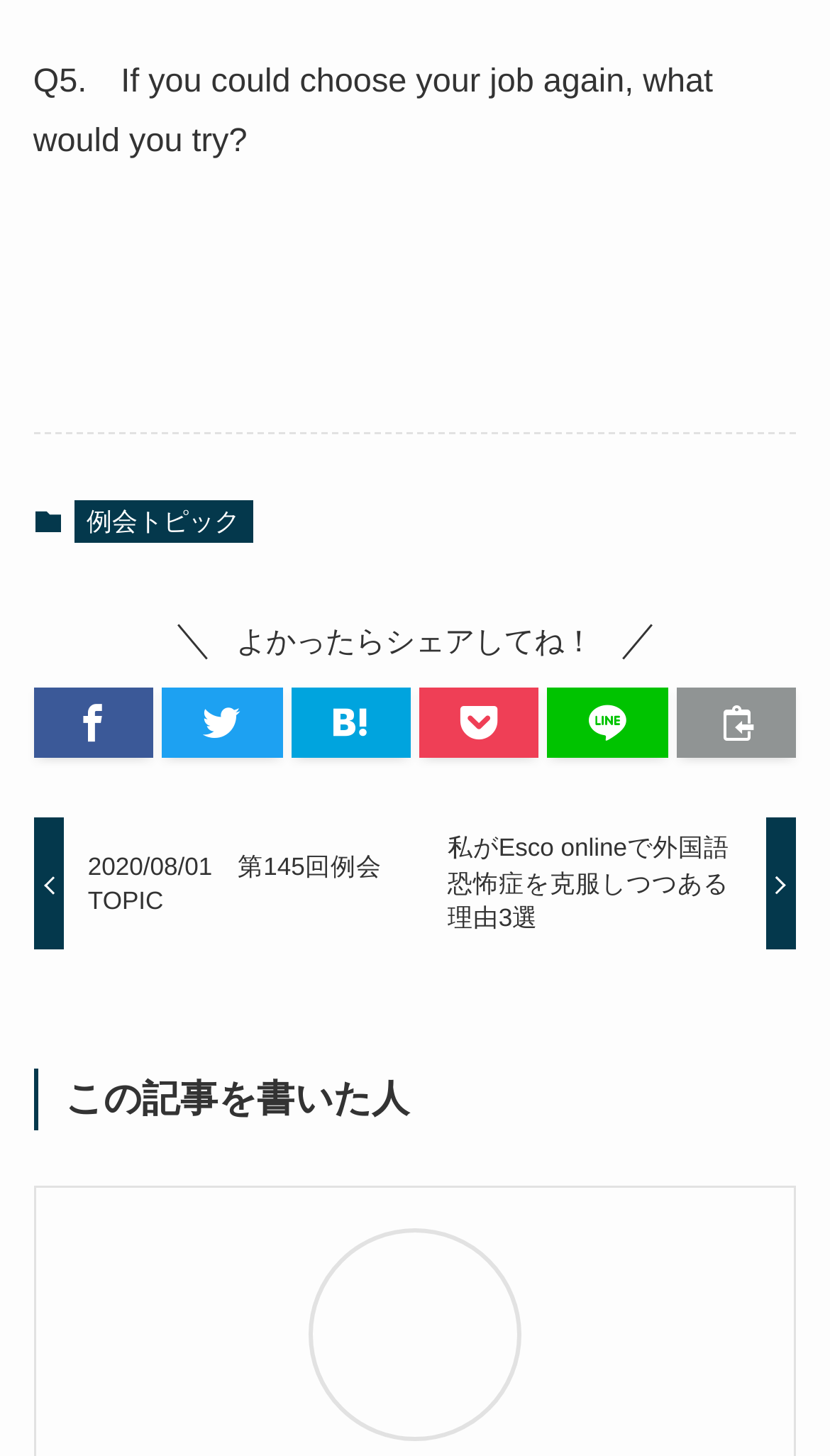Predict the bounding box of the UI element that fits this description: "私がEsco onlineで外国語恐怖症を克服しつつある理由3選".

[0.509, 0.562, 0.96, 0.652]